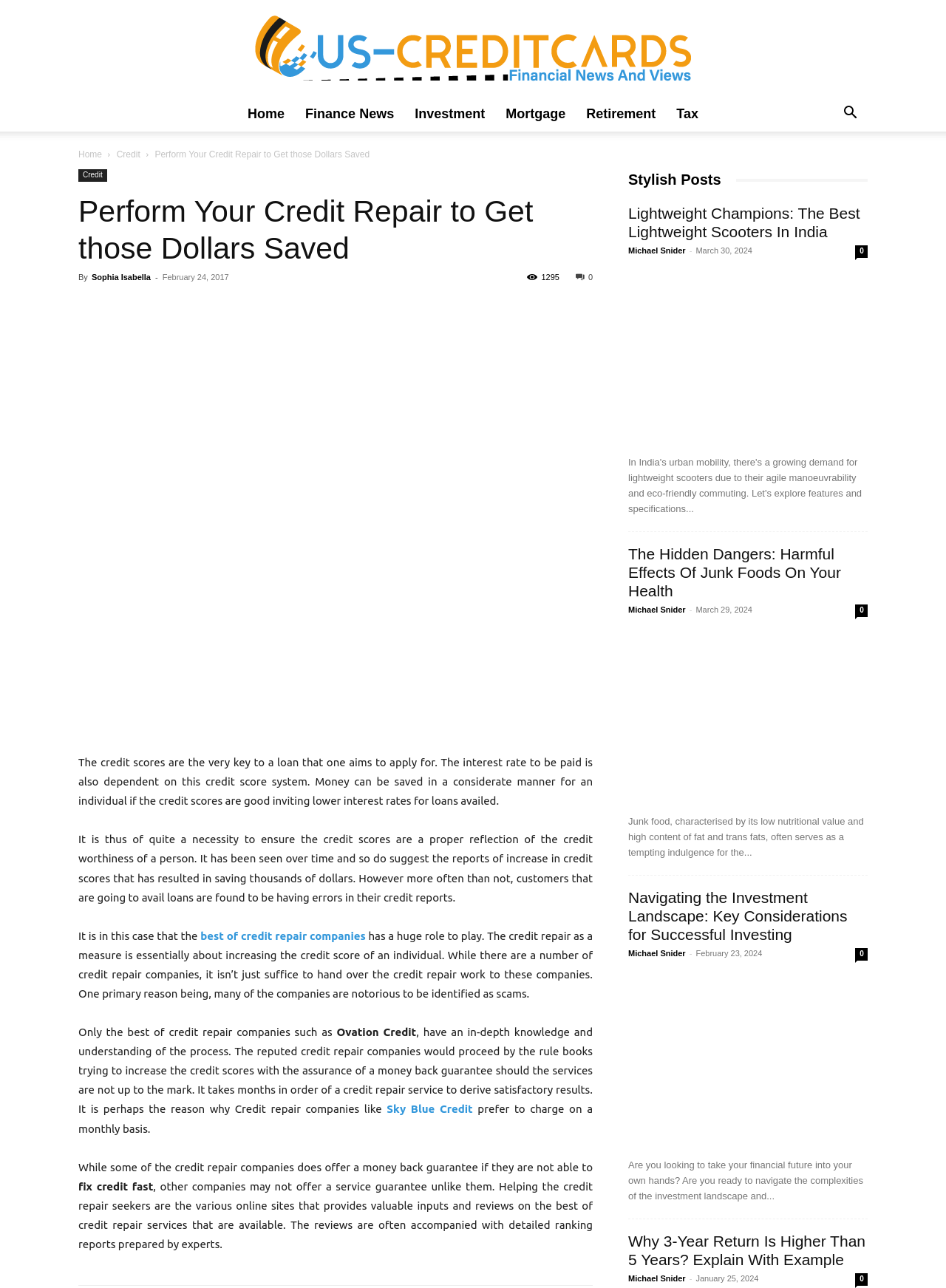Predict the bounding box coordinates of the area that should be clicked to accomplish the following instruction: "Read the recent post about owls". The bounding box coordinates should consist of four float numbers between 0 and 1, i.e., [left, top, right, bottom].

None